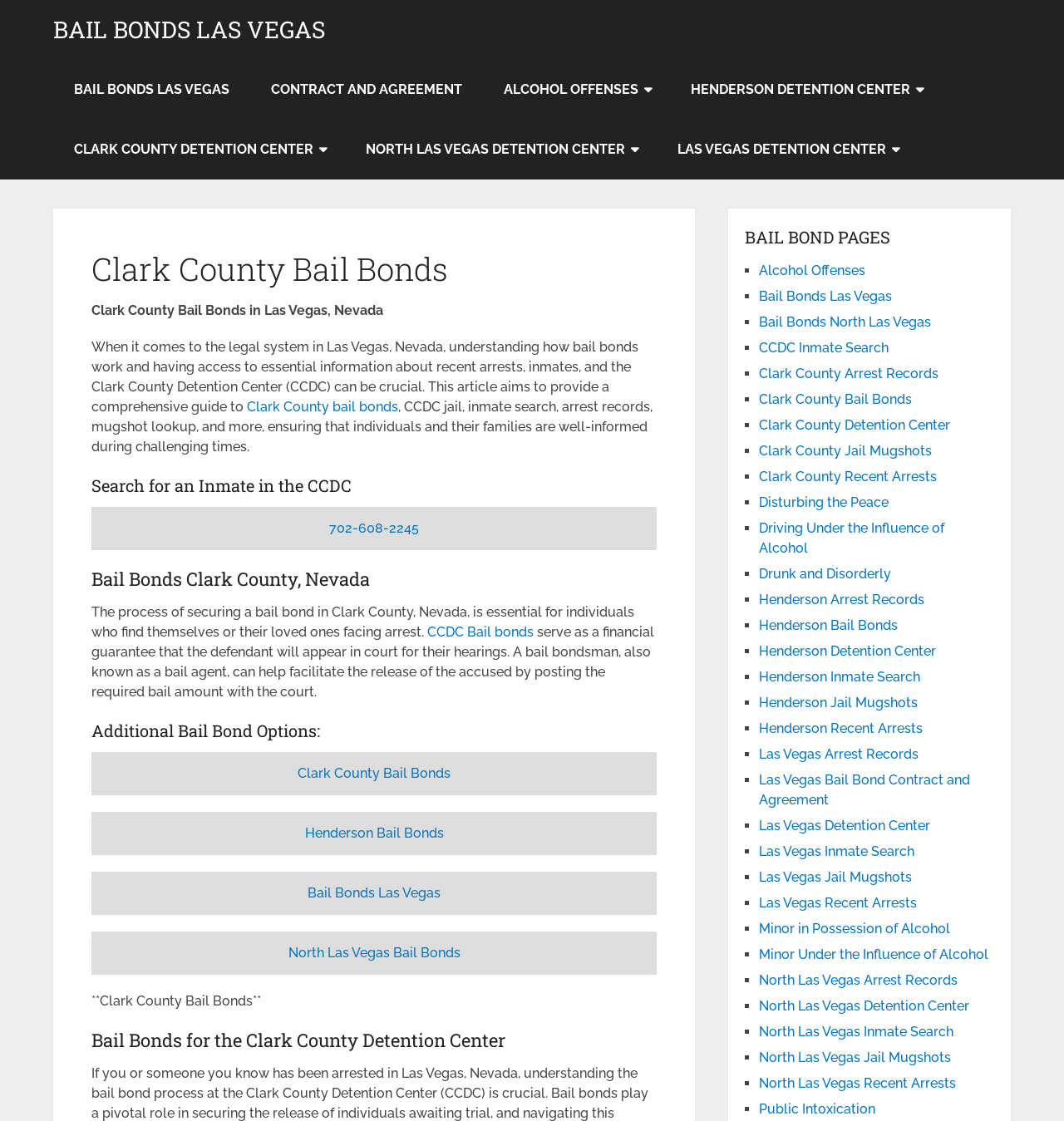Illustrate the webpage thoroughly, mentioning all important details.

This webpage is about Clark County Bail Bonds in Las Vegas, Nevada. At the top, there is a heading "BAIL BONDS LAS VEGAS" followed by a link with the same text. Below it, there are several links to related pages, including "CONTRACT AND AGREEMENT", "ALCOHOL OFFENSES", and detention centers in different locations.

On the left side, there is a header "Clark County Bail Bonds" with a subheading "Clark County Bail Bonds in Las Vegas, Nevada". Below it, there is a paragraph explaining the importance of understanding how bail bonds work and having access to essential information about recent arrests, inmates, and the Clark County Detention Center.

The webpage is divided into several sections, each with its own heading. The first section is "Search for an Inmate in the CCDC" with a link to a phone number. The second section is "Bail Bonds Clark County, Nevada" with a paragraph explaining the process of securing a bail bond. The third section is "Additional Bail Bond Options:" with links to different locations, including Clark County, Henderson, Las Vegas, and North Las Vegas.

Further down, there is a section "Bail Bonds for the Clark County Detention Center" with a heading and a link to "BAIL BOND PAGES". Below it, there is a list of links to various pages, including "Alcohol Offenses", "Bail Bonds Las Vegas", "CCDC Inmate Search", and many others. Each link is preceded by a list marker "■".